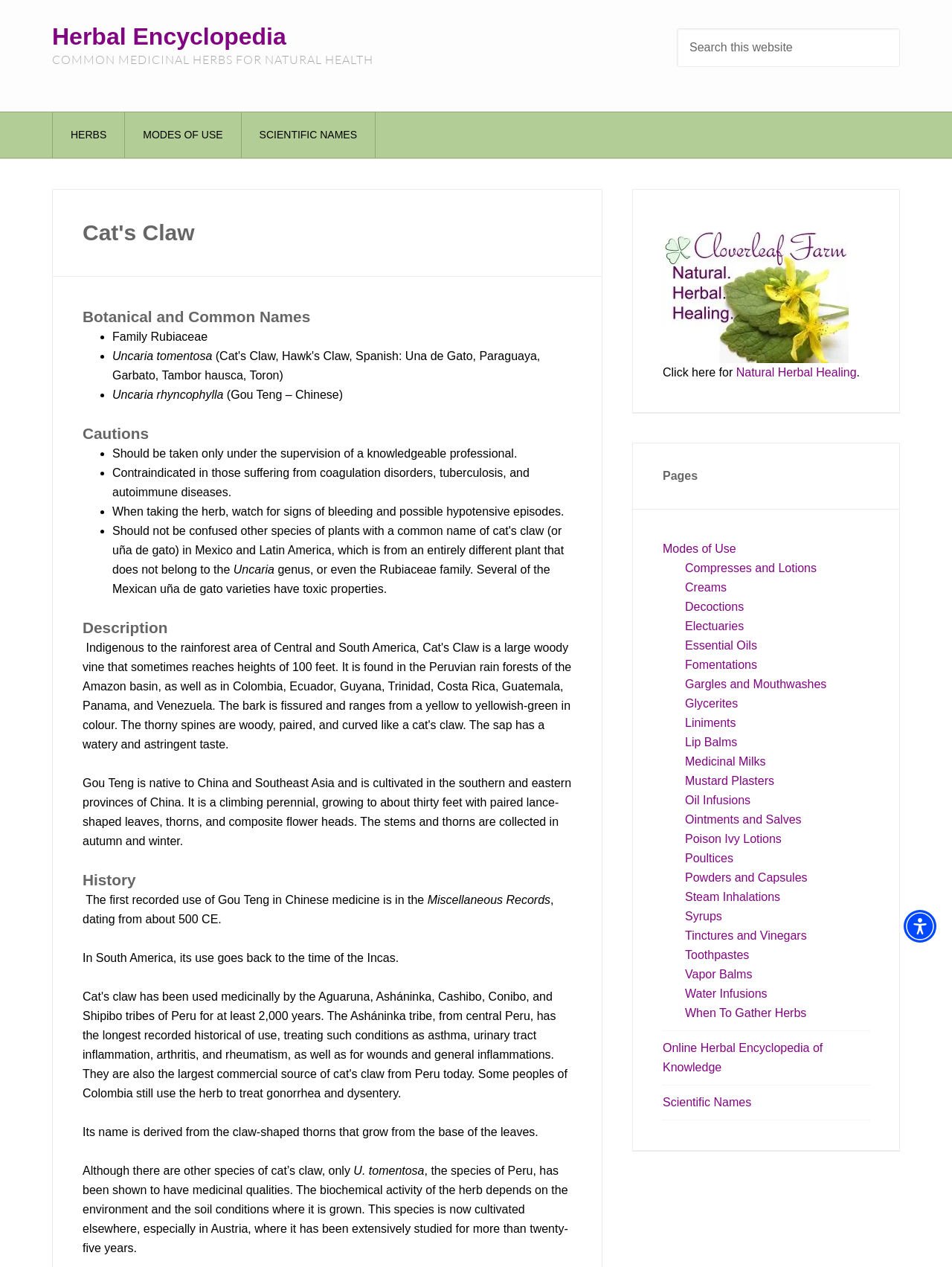How many modes of use are listed on the webpage?
Refer to the image and provide a thorough answer to the question.

The number of modes of use can be determined by counting the links under the 'Modes of Use' section in the 'Primary Sidebar'. There are 24 links listed, each representing a different mode of use.